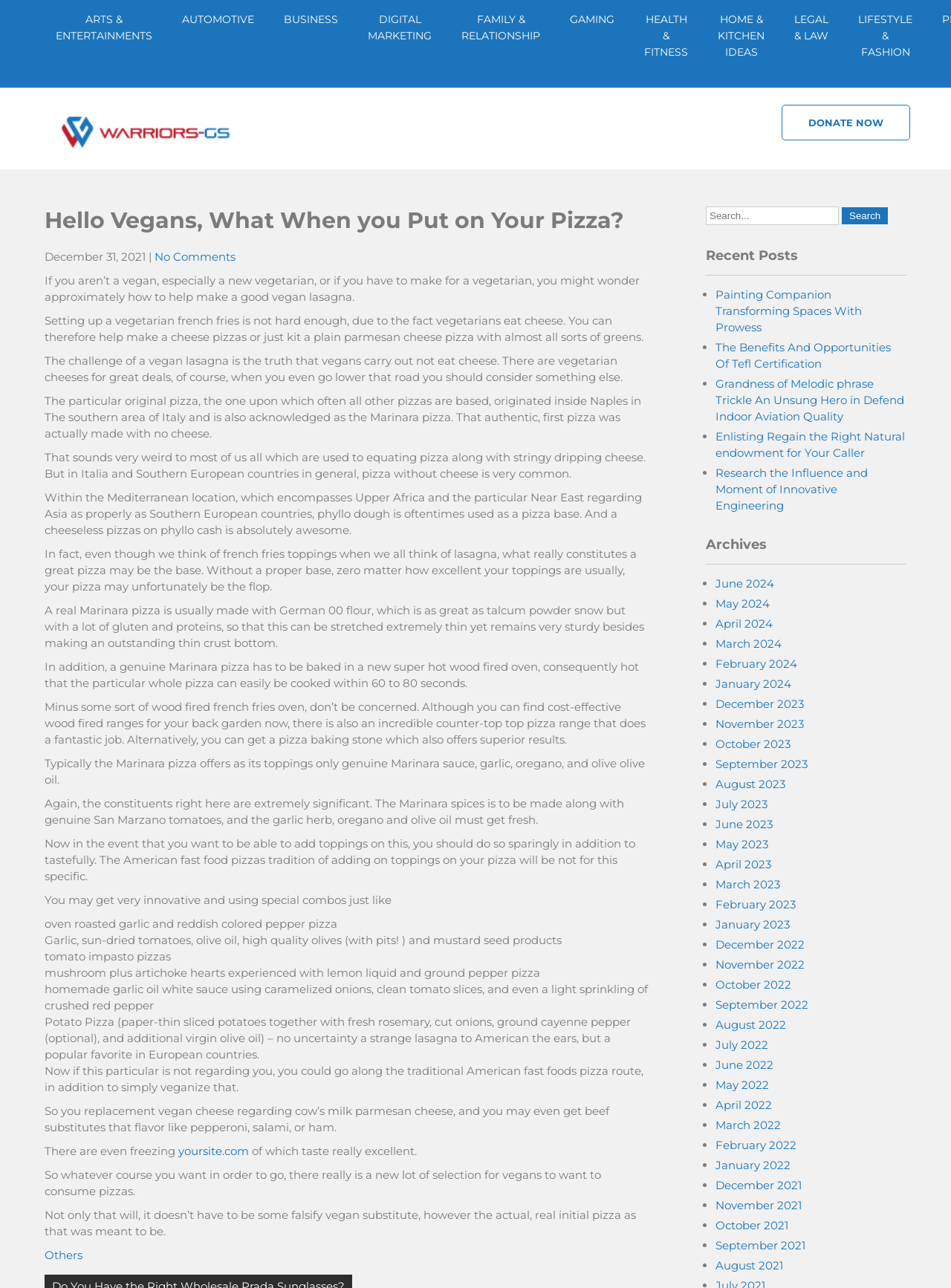What is the name of the pizza that originated in Naples, Italy?
Please provide a full and detailed response to the question.

The article states that the original pizza, which originated in Naples, Italy, is called the Marinara pizza, and it is made with only a few ingredients, including Marinara sauce, garlic, oregano, and olive oil.